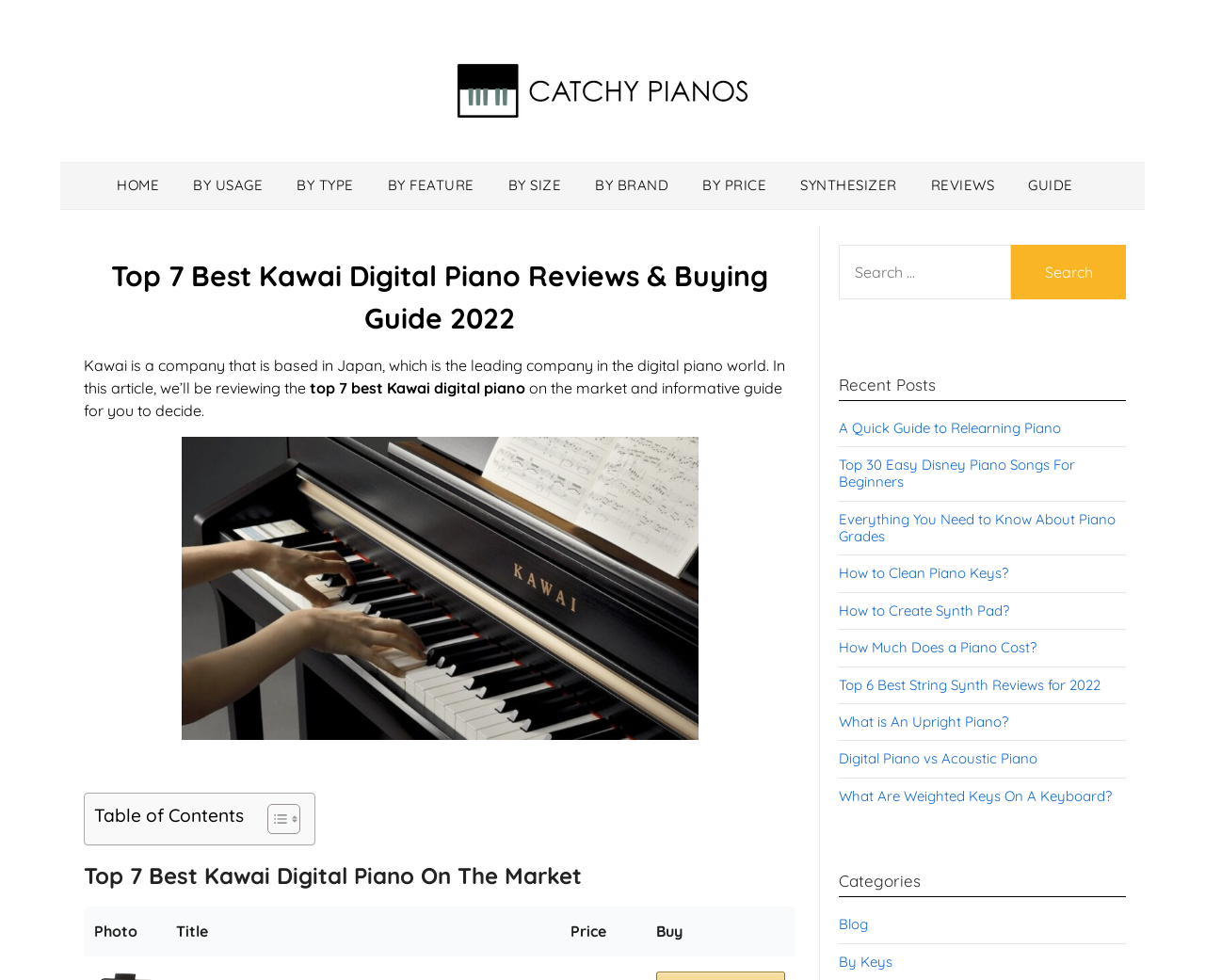Please determine the bounding box coordinates of the element to click on in order to accomplish the following task: "Search for a keyword". Ensure the coordinates are four float numbers ranging from 0 to 1, i.e., [left, top, right, bottom].

[0.696, 0.249, 0.839, 0.305]